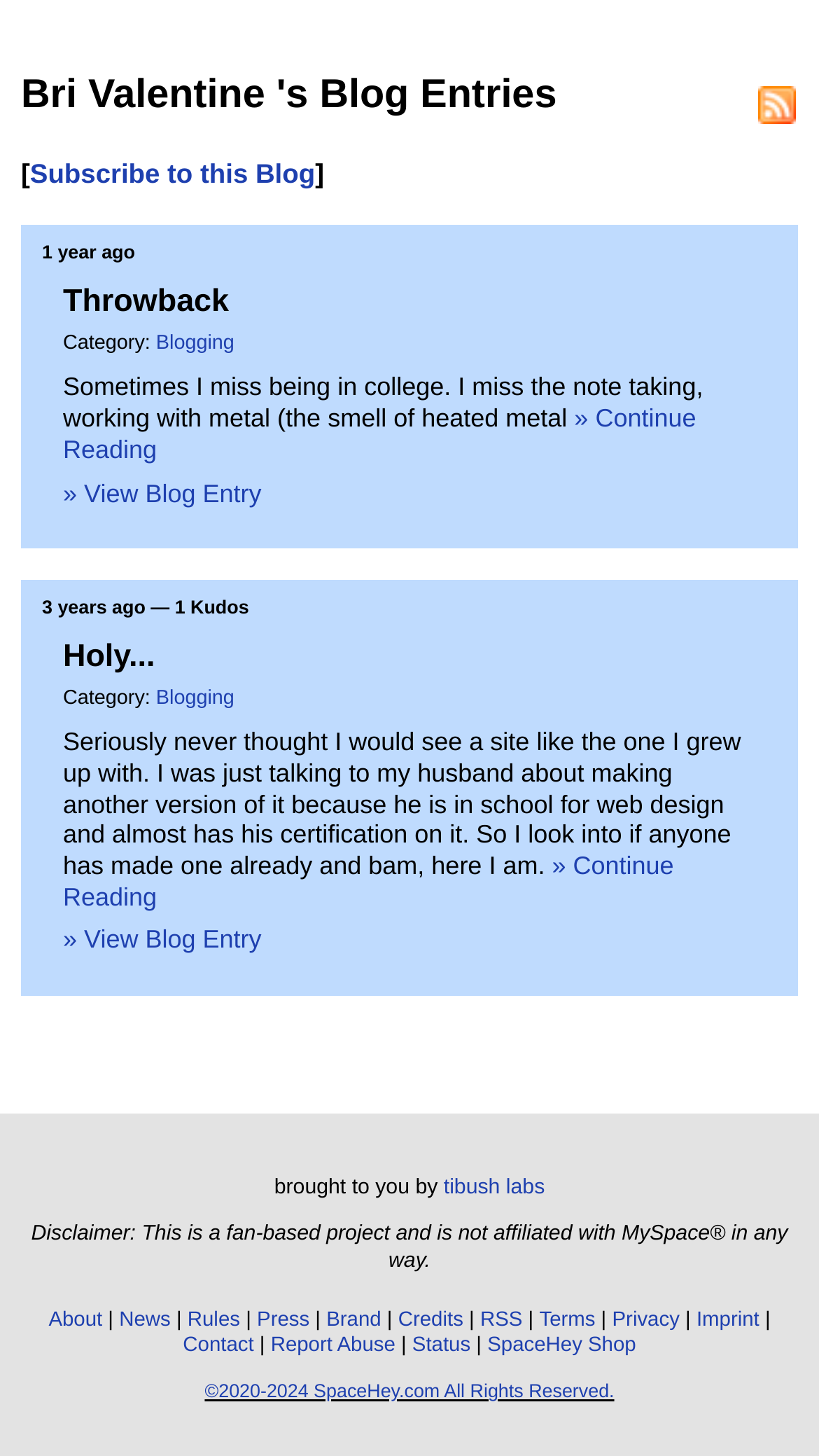Please identify the coordinates of the bounding box that should be clicked to fulfill this instruction: "Subscribe to this Blog".

[0.037, 0.108, 0.385, 0.13]